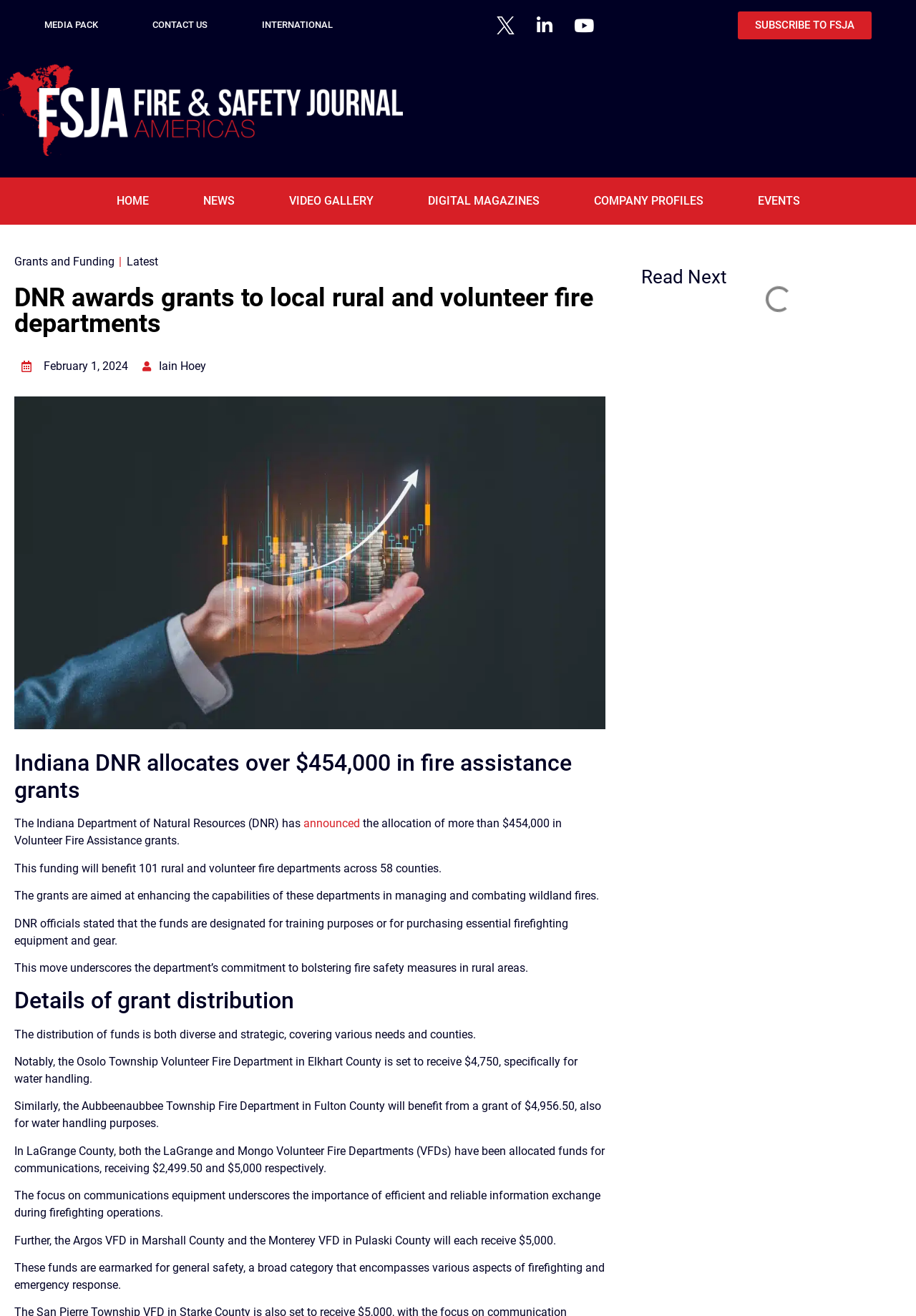Please identify the bounding box coordinates of the element that needs to be clicked to execute the following command: "Click on the 'HOME' link". Provide the bounding box using four float numbers between 0 and 1, formatted as [left, top, right, bottom].

[0.127, 0.14, 0.162, 0.165]